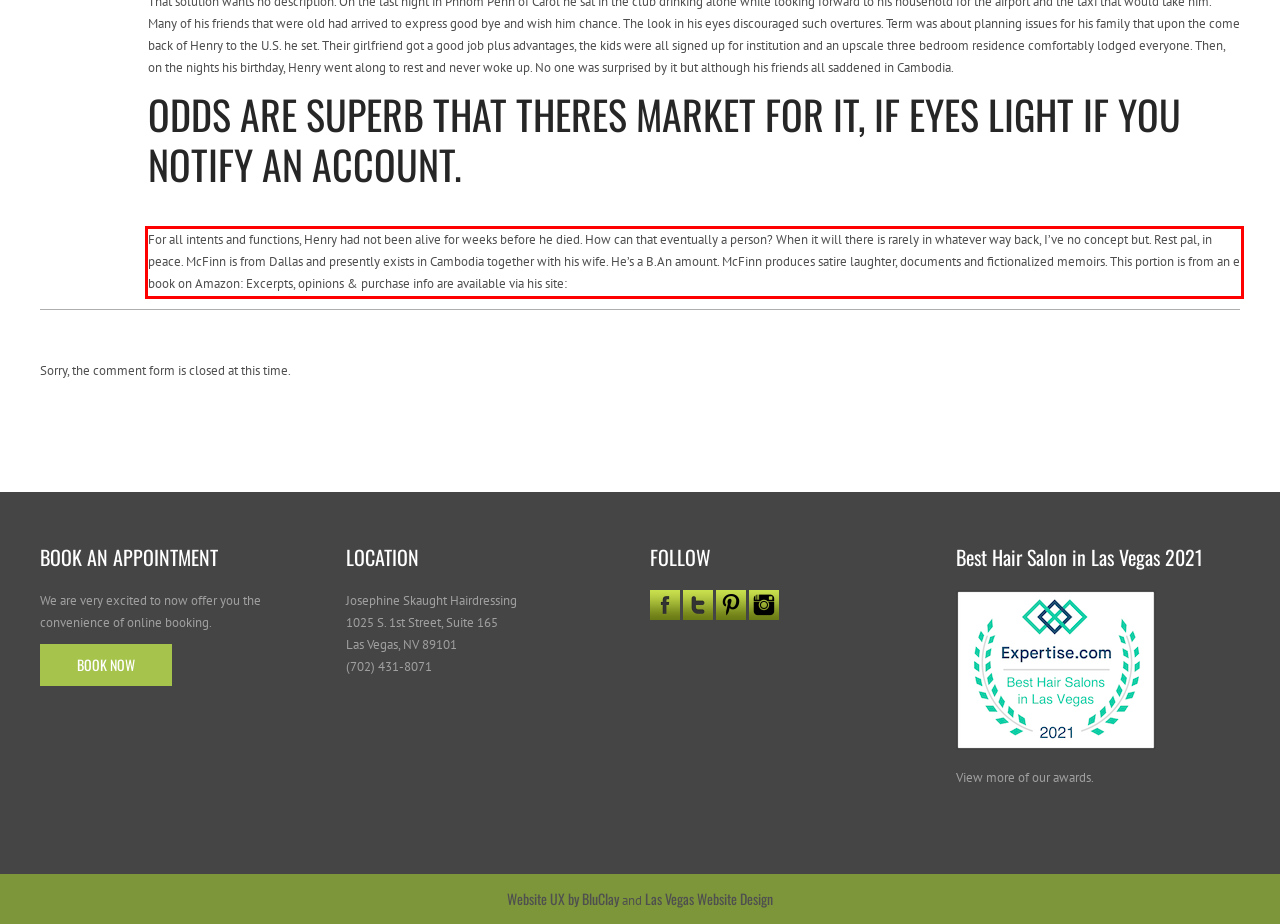You have a screenshot of a webpage, and there is a red bounding box around a UI element. Utilize OCR to extract the text within this red bounding box.

For all intents and functions, Henry had not been alive for weeks before he died. How can that eventually a person? When it will there is rarely in whatever way back, I’ve no concept but. Rest pal, in peace. McFinn is from Dallas and presently exists in Cambodia together with his wife. He’s a B.An amount. McFinn produces satire laughter, documents and fictionalized memoirs. This portion is from an e book on Amazon: Excerpts, opinions & purchase info are available via his site: